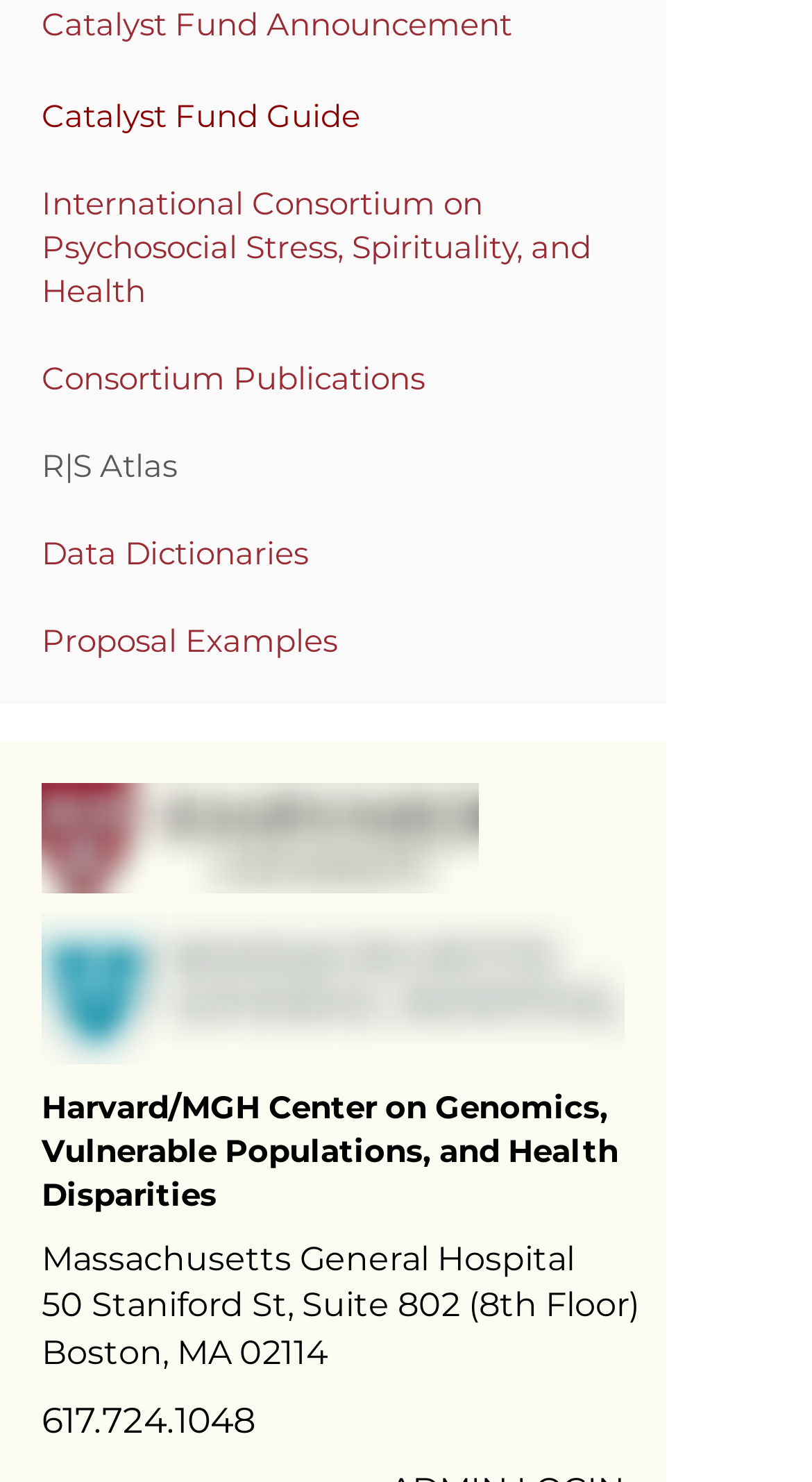Locate the bounding box coordinates of the clickable region to complete the following instruction: "Visit R|S Atlas."

[0.051, 0.3, 0.218, 0.327]